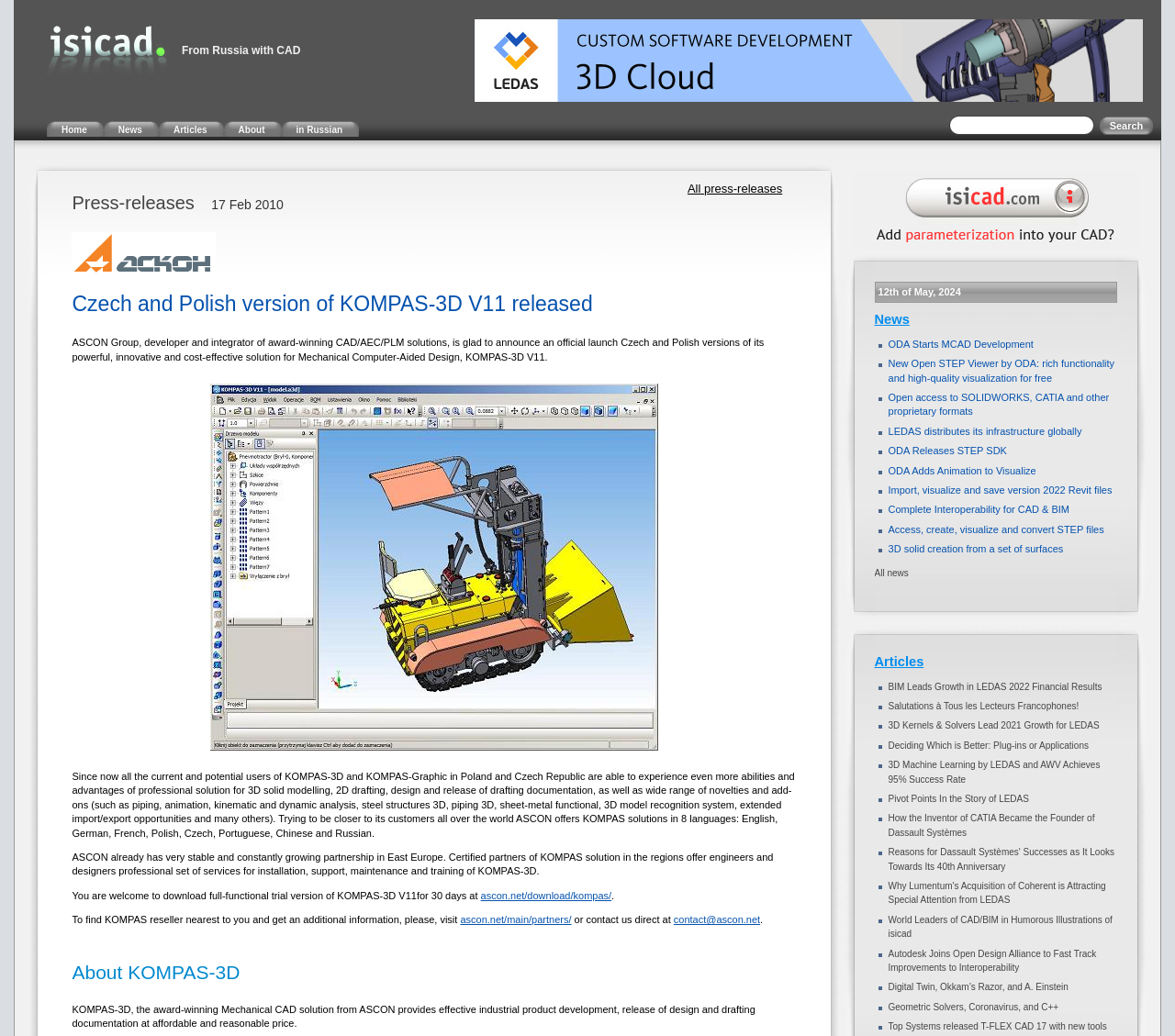Pinpoint the bounding box coordinates of the clickable area needed to execute the instruction: "Search for something". The coordinates should be specified as four float numbers between 0 and 1, i.e., [left, top, right, bottom].

[0.808, 0.112, 0.933, 0.132]